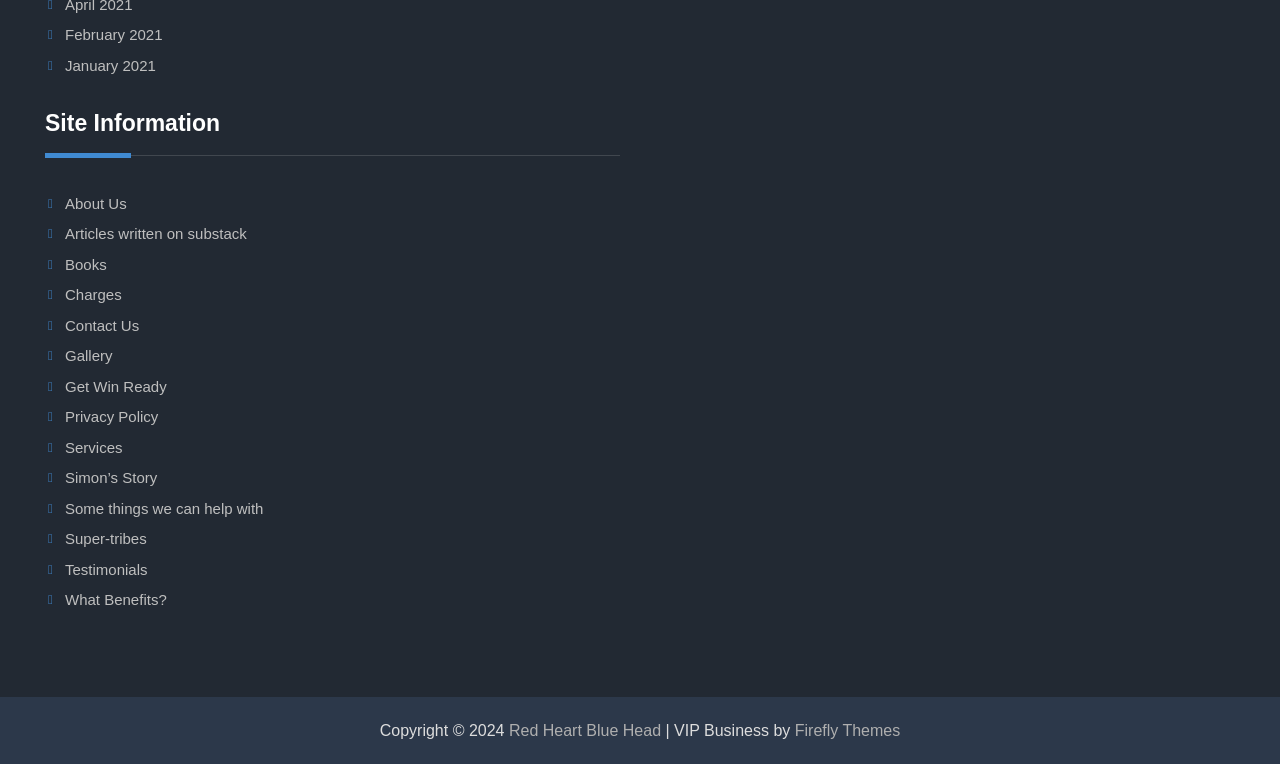Identify the bounding box coordinates necessary to click and complete the given instruction: "Learn about the site's privacy policy".

[0.051, 0.534, 0.124, 0.556]